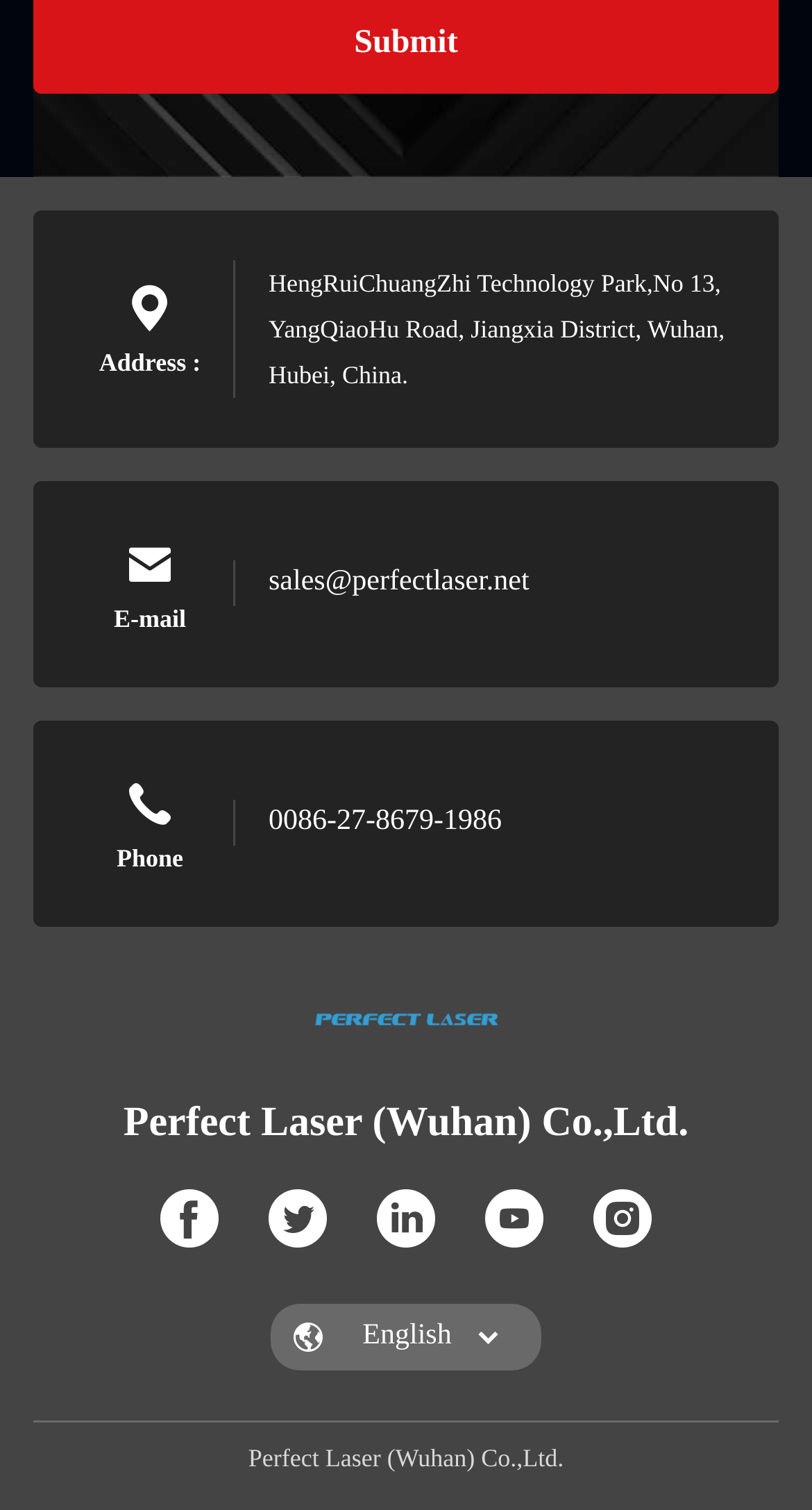Refer to the image and provide a thorough answer to this question:
What is the company's name?

I found the company's name by looking at the static text element that provides the company's name, which is 'Perfect Laser (Wuhan) Co.,Ltd.'.